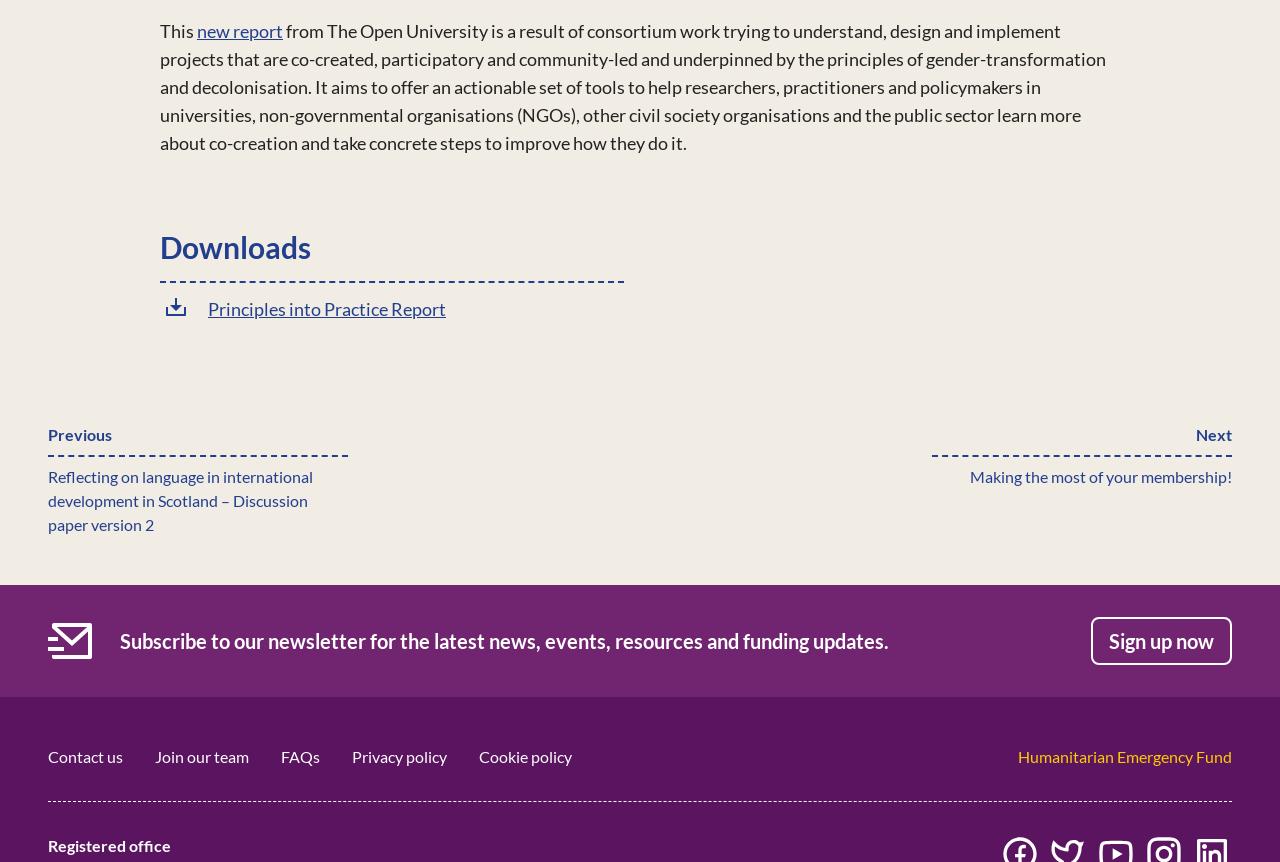What is the report about?
Please provide a single word or phrase as your answer based on the screenshot.

Co-creation